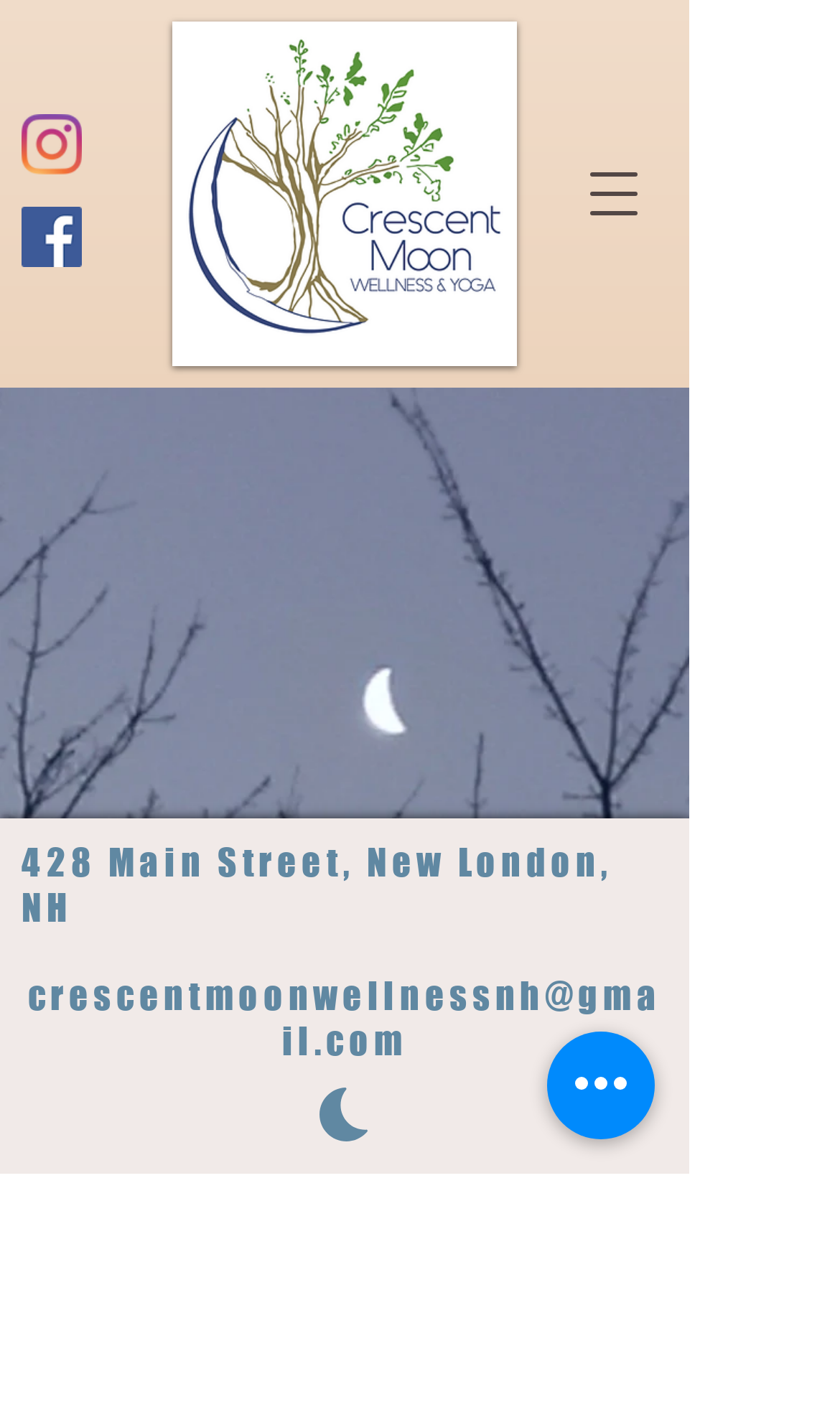Find the bounding box coordinates of the element I should click to carry out the following instruction: "View contact information".

[0.026, 0.599, 0.795, 0.664]